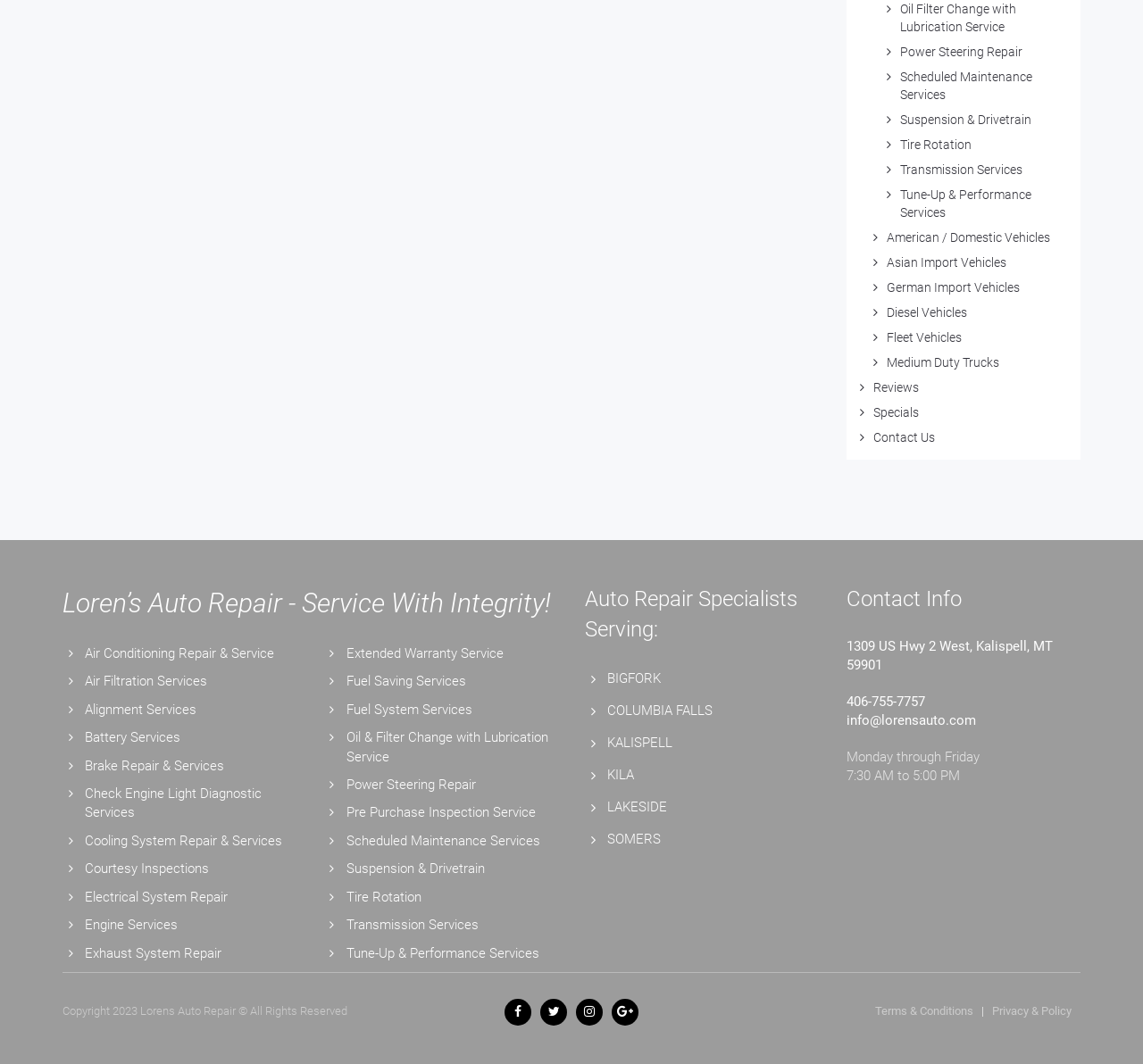Respond to the question below with a single word or phrase: What is the name of the auto repair shop?

Loren's Auto Repair